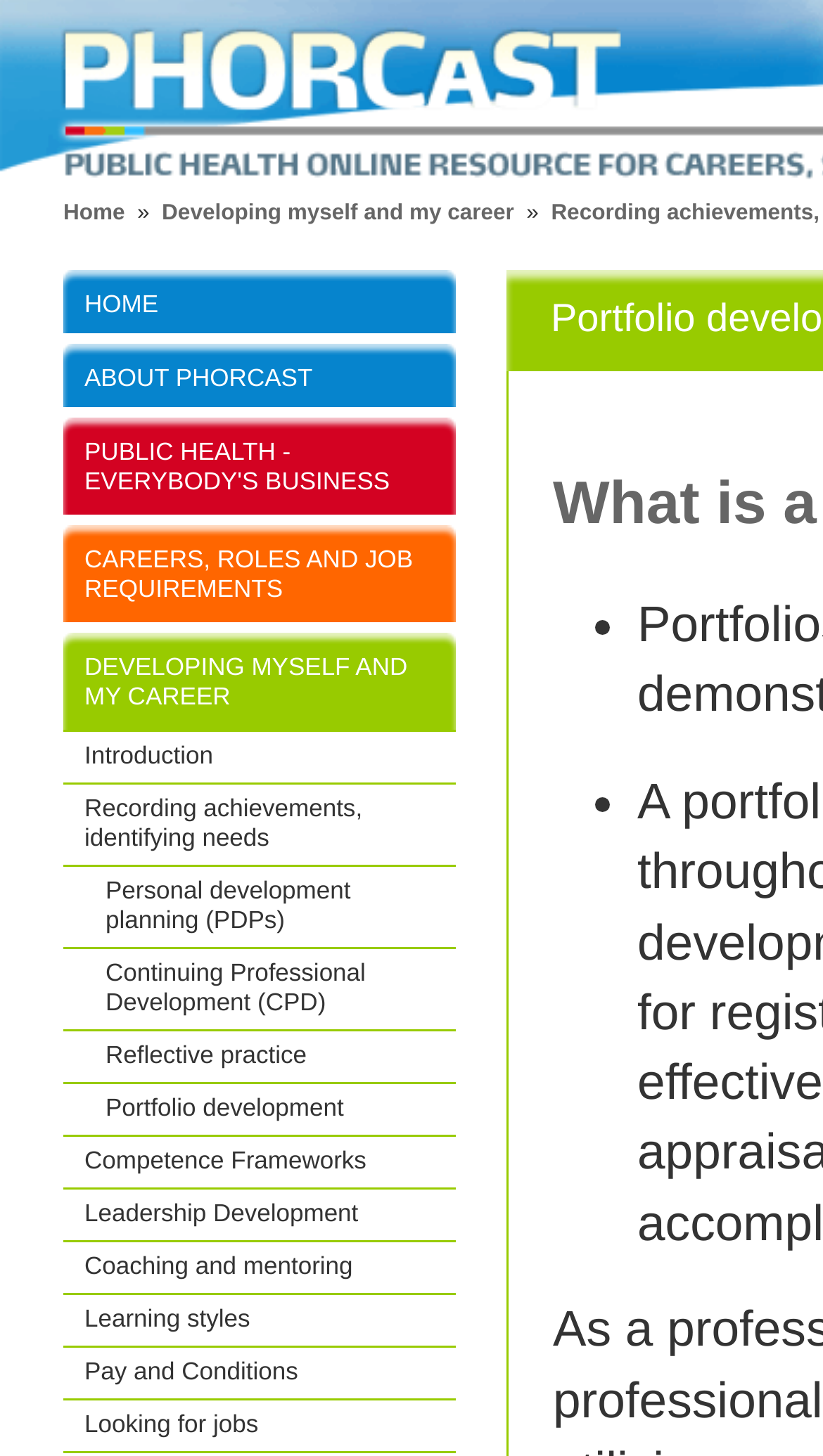Respond with a single word or phrase for the following question: 
What is the last link in the main menu?

Looking for jobs